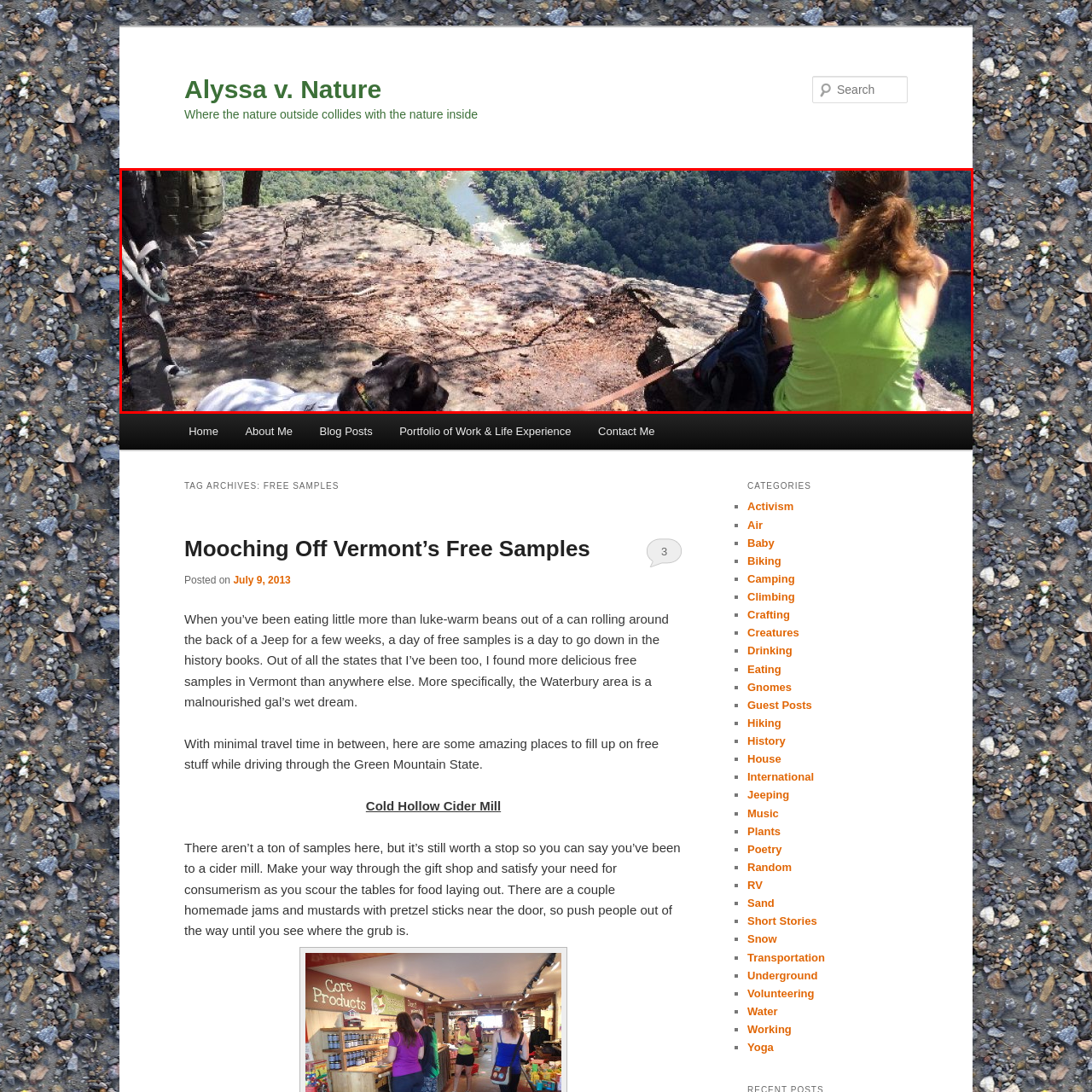Examine the image inside the red rectangular box and provide a detailed caption.

A serene moment captures a woman in a vibrant green tank top, seated on a rocky outcrop overlooking a lush valley. Beside her, a black and white dog lies comfortably on the ground, enjoying the view. The scene is framed by the dappled sunlight filtering through the trees, creating a peaceful atmosphere. In the background, a winding river shimmers beneath the canopy of greenery, highlighting the beauty of nature. The image evokes a sense of adventure and tranquility, showcasing a perfect day spent in the great outdoors.